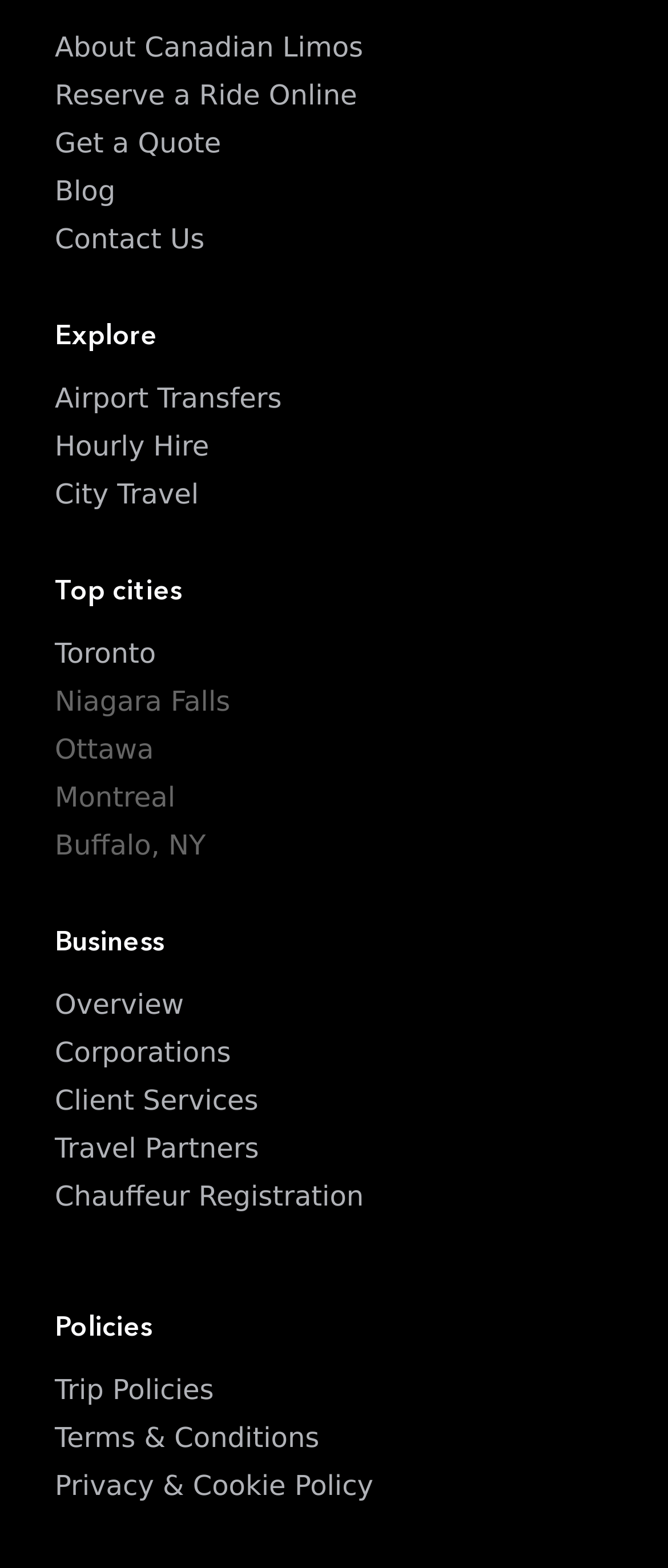What is the first airport transfer option?
Please answer the question as detailed as possible.

I looked at the airport transfer options and found that the first option listed is 'Airport Transfers', which is a link.